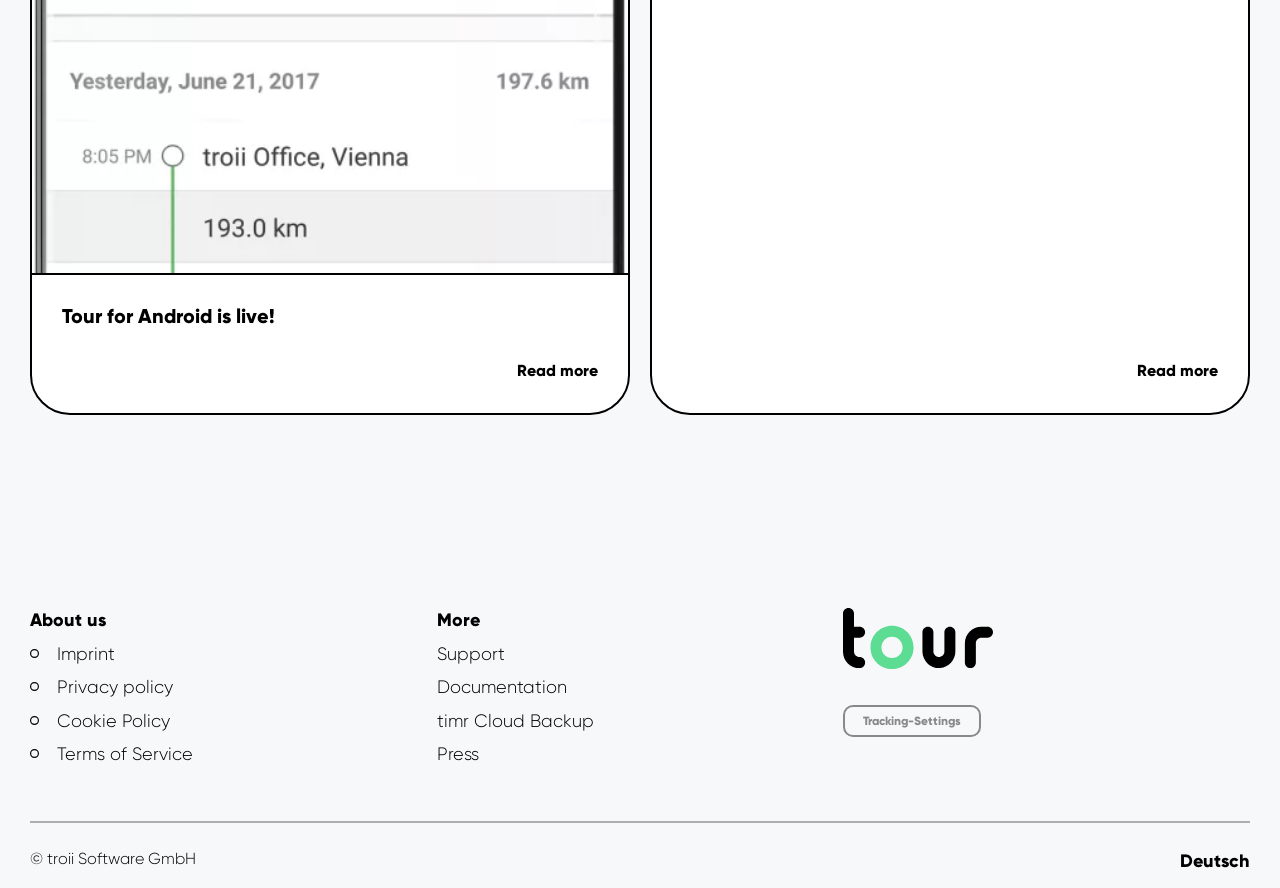Locate the bounding box coordinates of the element you need to click to accomplish the task described by this instruction: "Switch to Deutsch".

[0.922, 0.956, 0.977, 0.982]